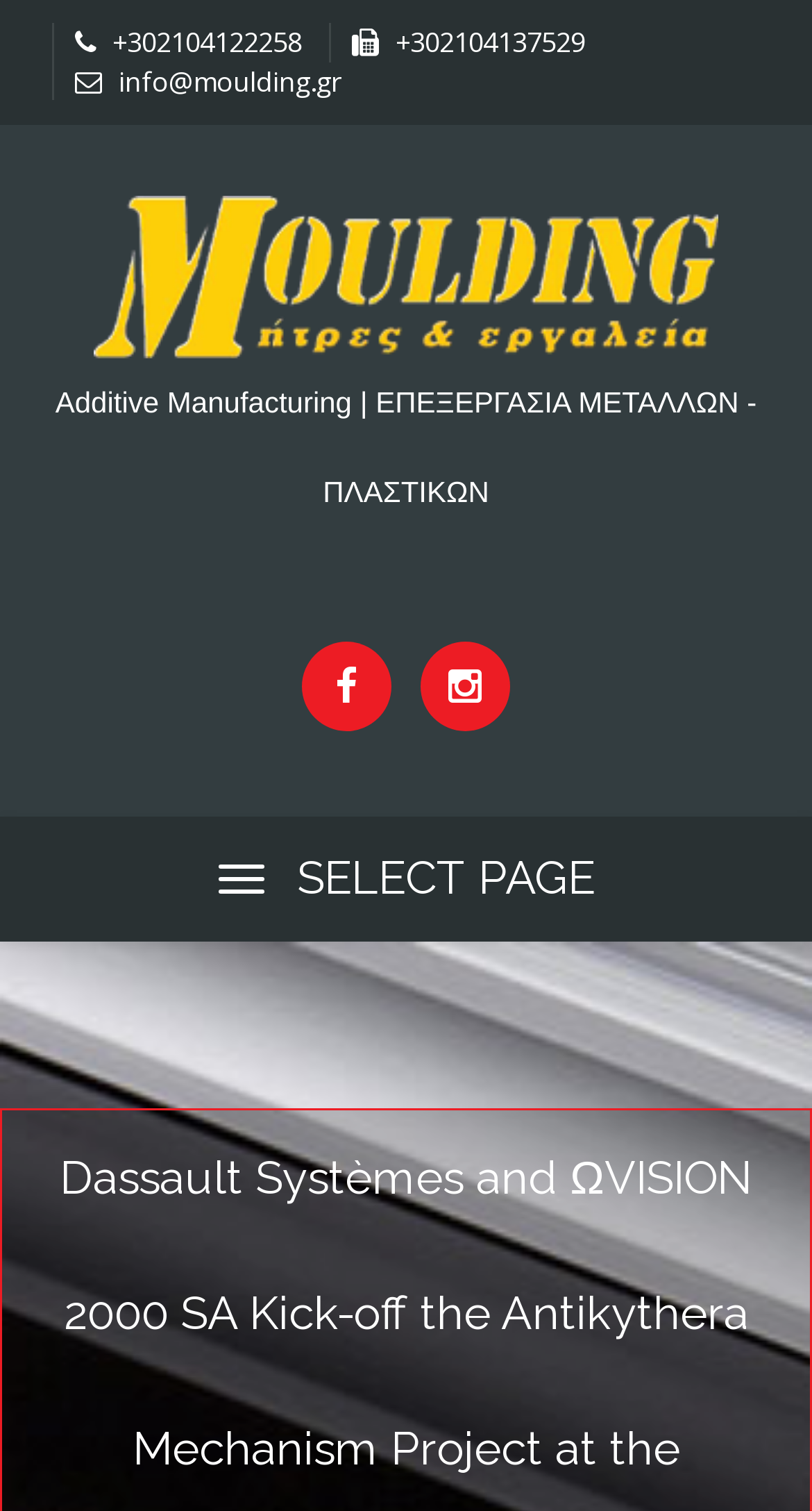Find the bounding box coordinates for the element described here: "title="Facebook"".

[0.372, 0.424, 0.482, 0.483]